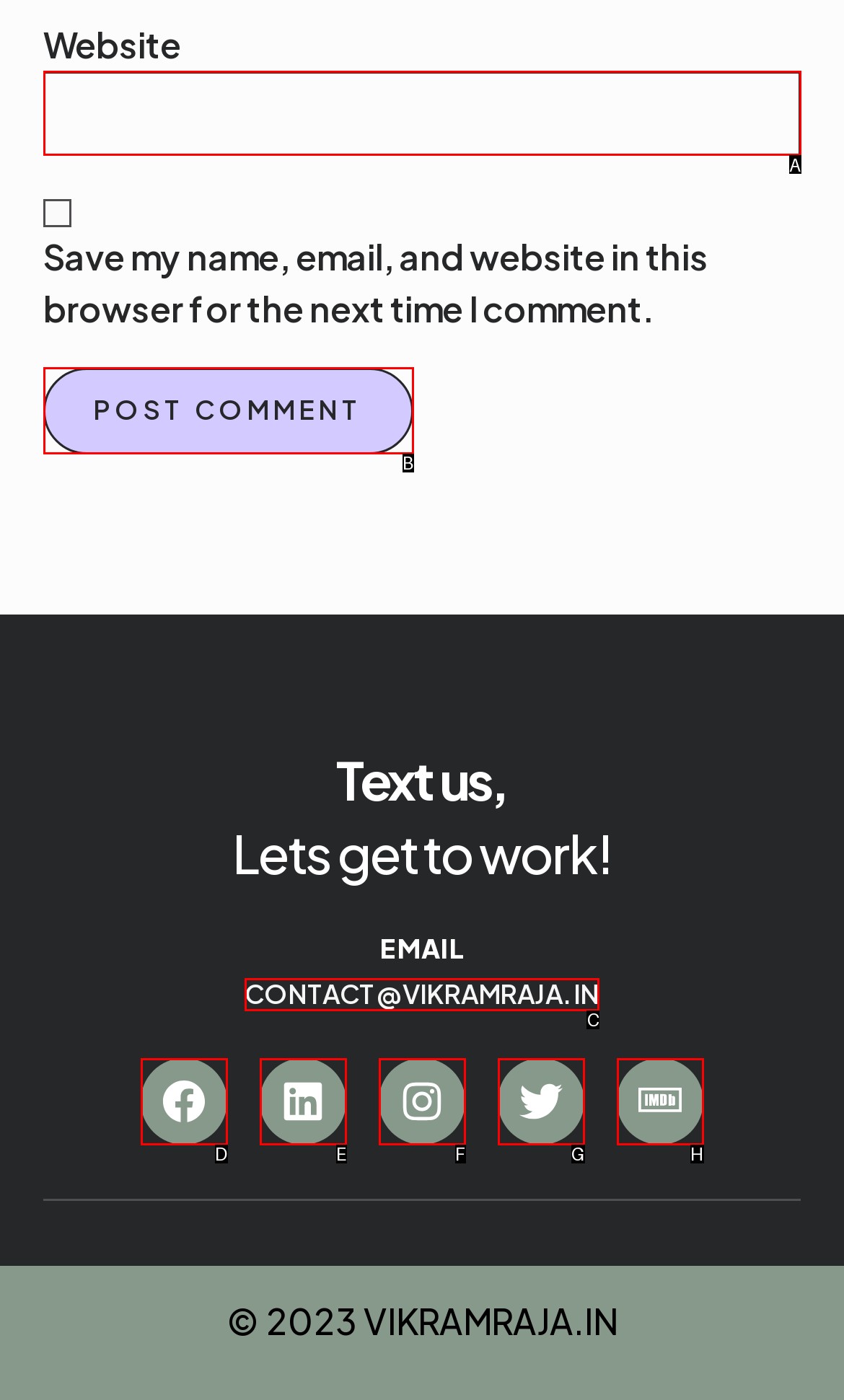For the instruction: Contact via email, which HTML element should be clicked?
Respond with the letter of the appropriate option from the choices given.

C